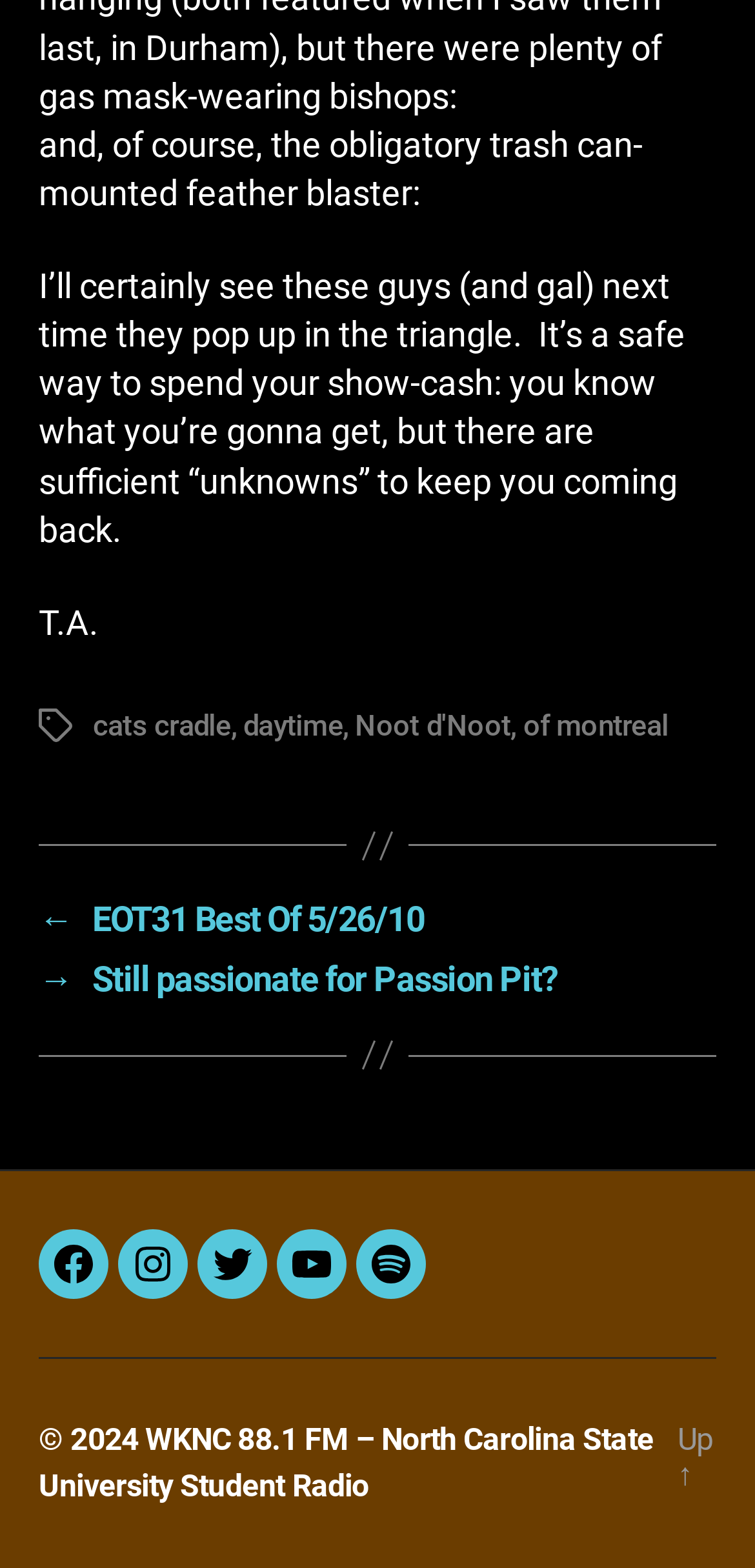Given the following UI element description: "Noot d'Noot", find the bounding box coordinates in the webpage screenshot.

[0.47, 0.452, 0.676, 0.474]